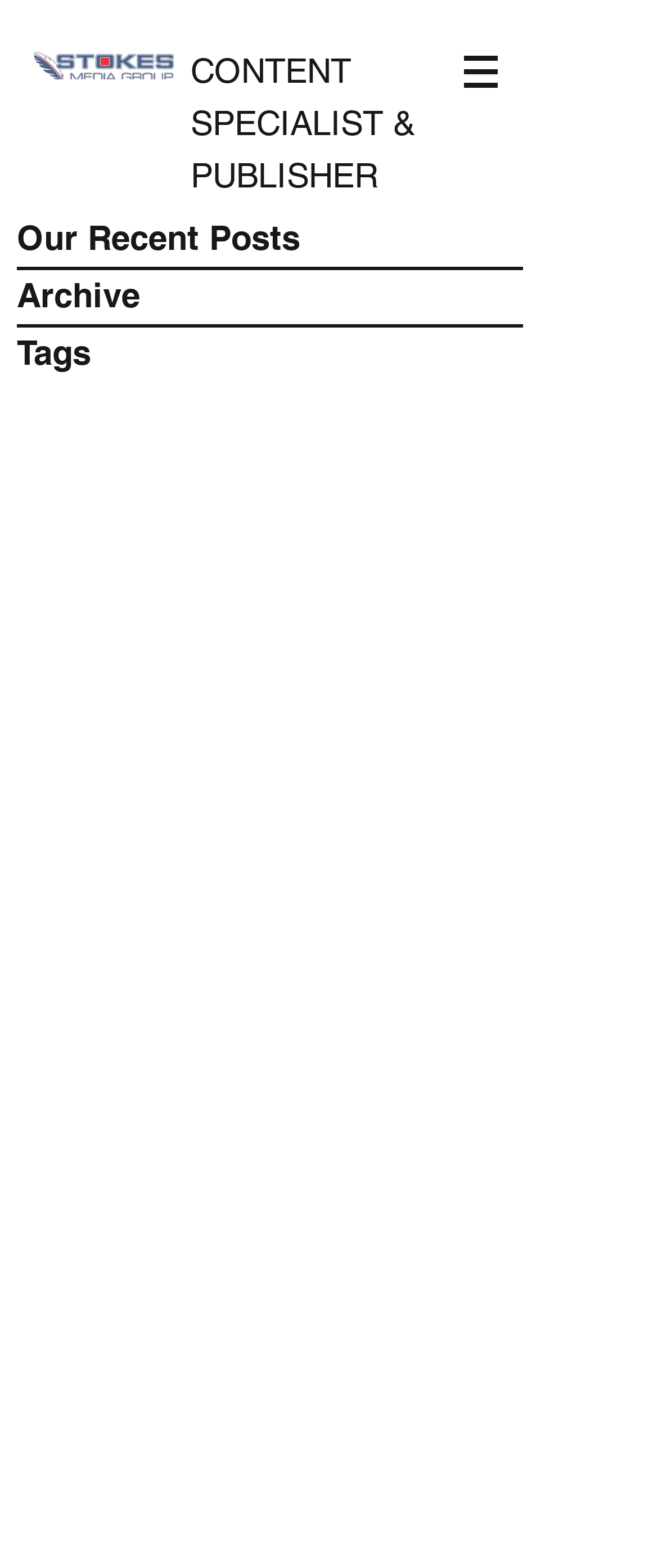What is the type of the top-left image?
Using the visual information from the image, give a one-word or short-phrase answer.

Logo